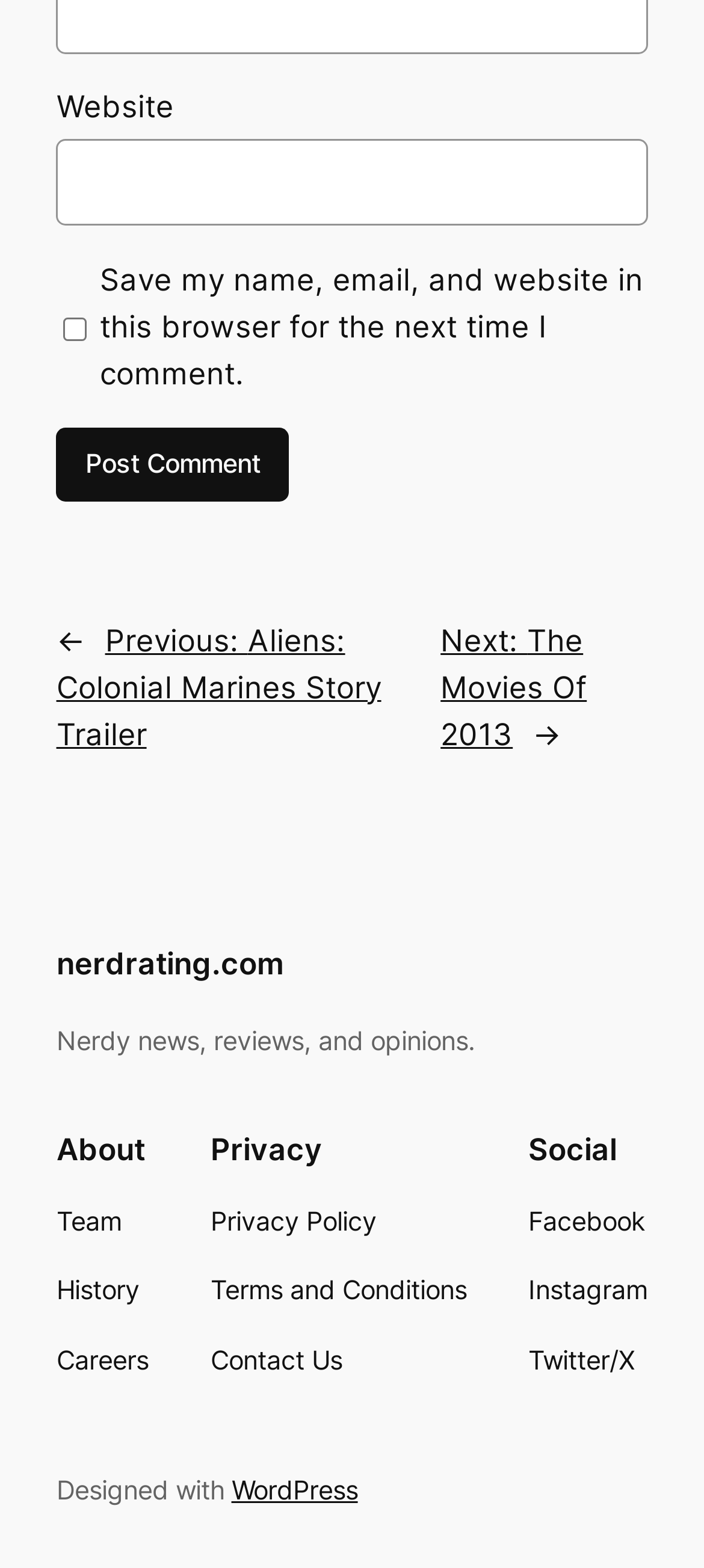Identify the bounding box coordinates of the specific part of the webpage to click to complete this instruction: "View Piccolo Trumpets - Piccolo in high C".

None